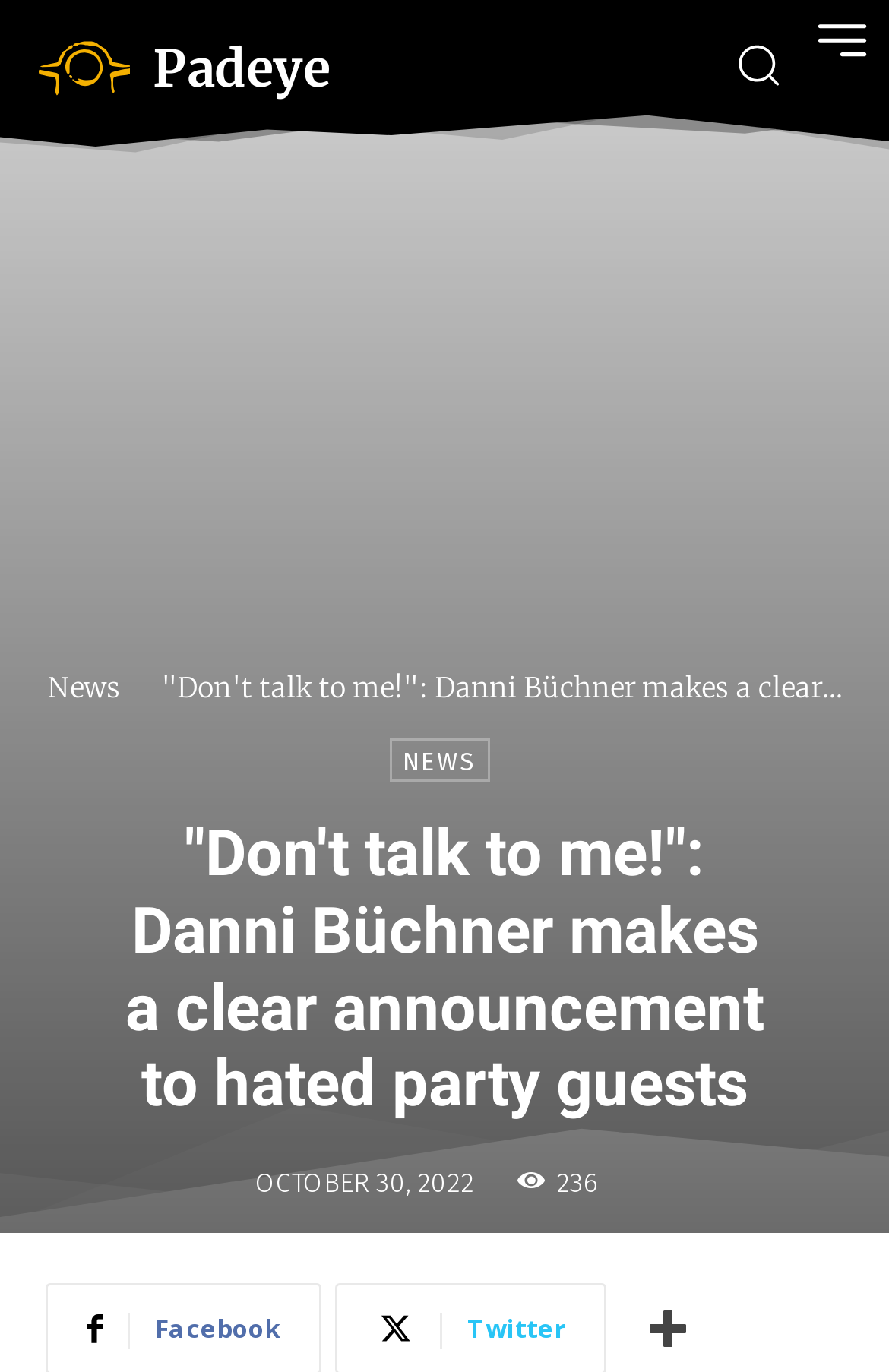Provide a one-word or short-phrase response to the question:
What is the date of the article?

OCTOBER 30, 2022